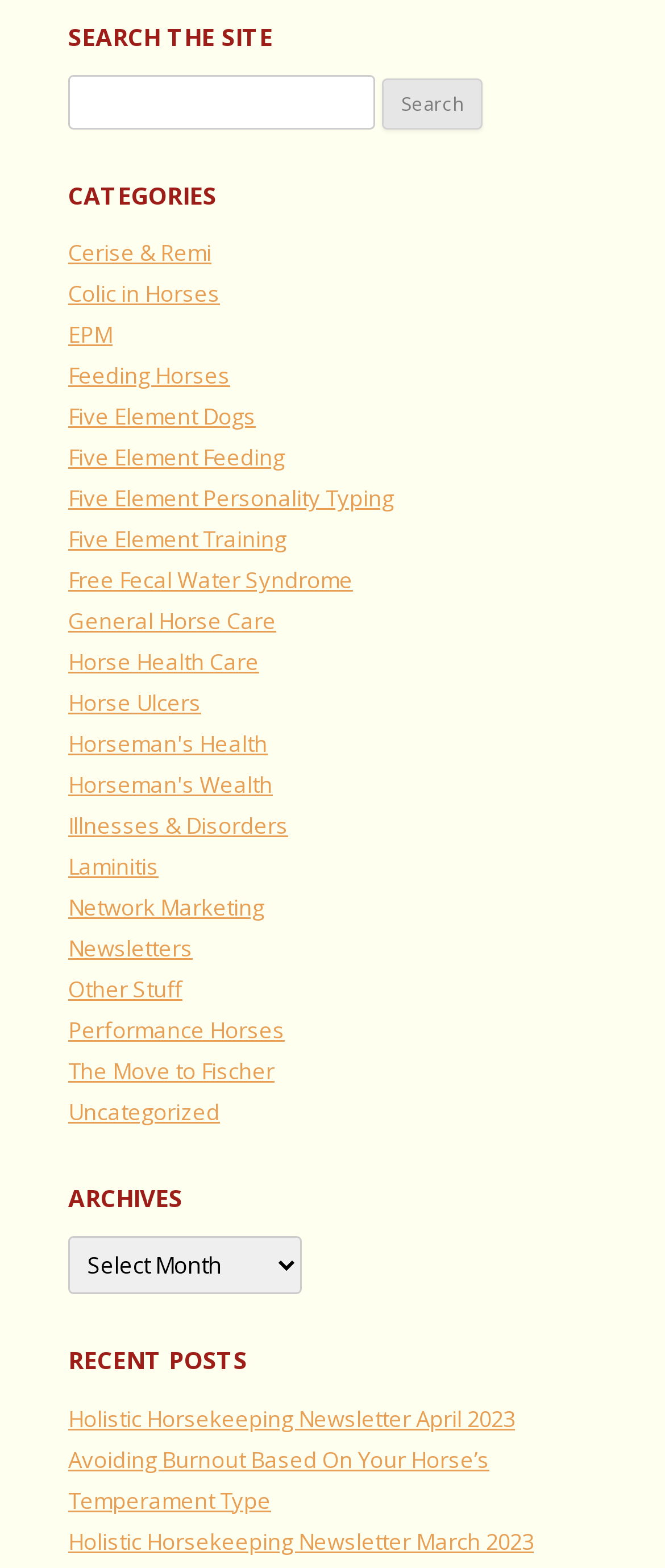Determine the bounding box coordinates for the area that should be clicked to carry out the following instruction: "Search for something".

[0.103, 0.048, 0.565, 0.083]